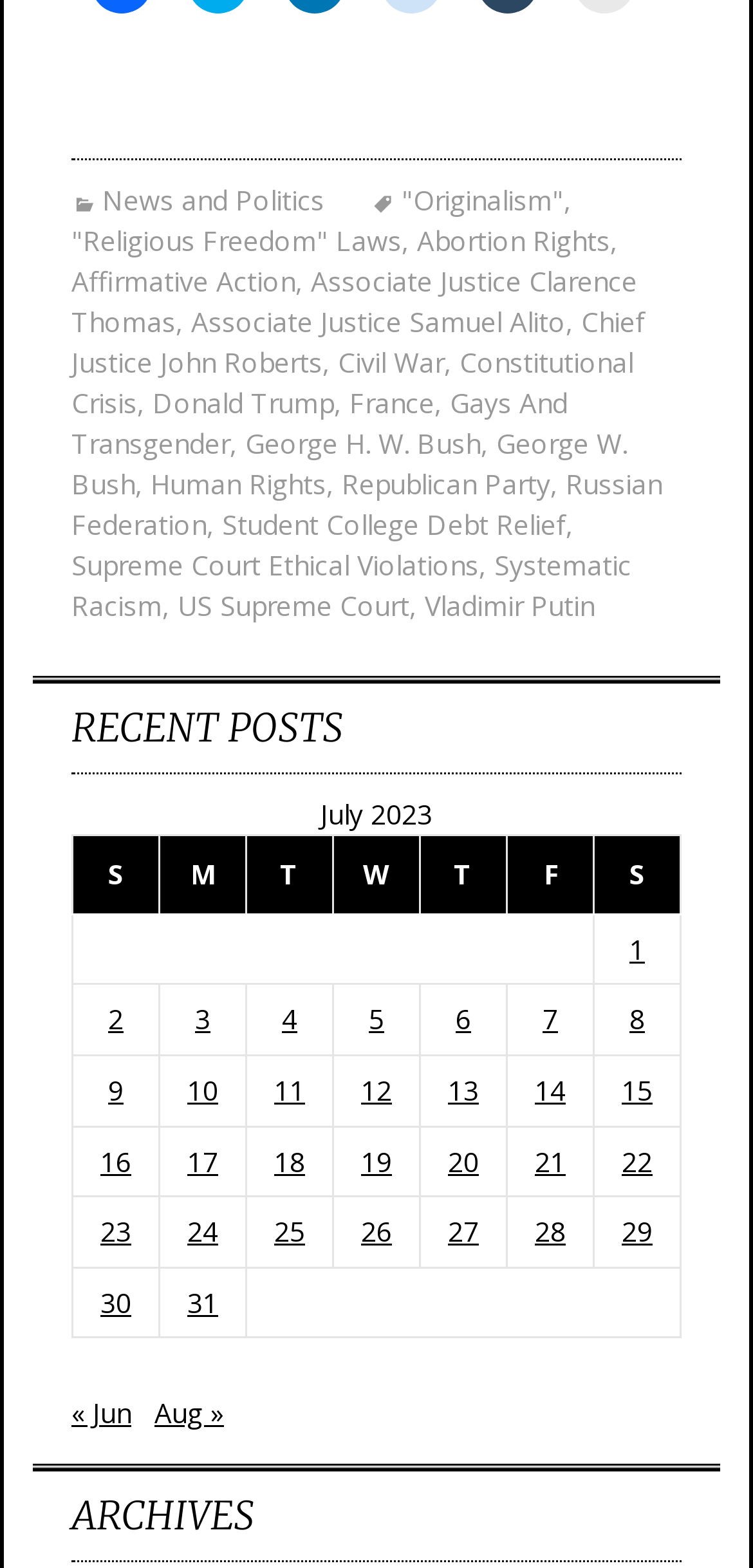Determine the bounding box coordinates of the element that should be clicked to execute the following command: "Go back to top".

None